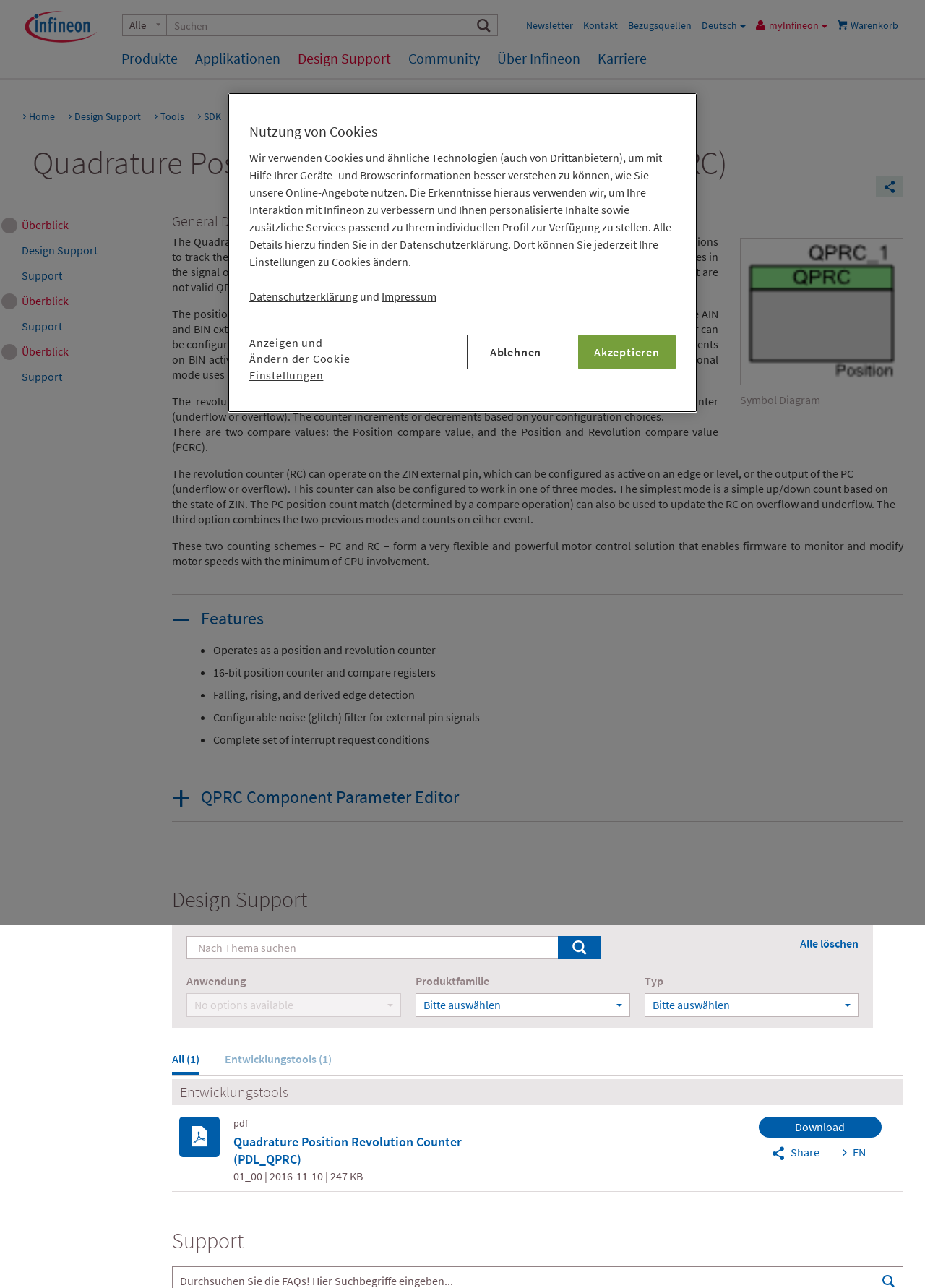Please find the bounding box coordinates of the section that needs to be clicked to achieve this instruction: "View Quadrature Position Revolution Counter overview".

[0.479, 0.085, 0.727, 0.096]